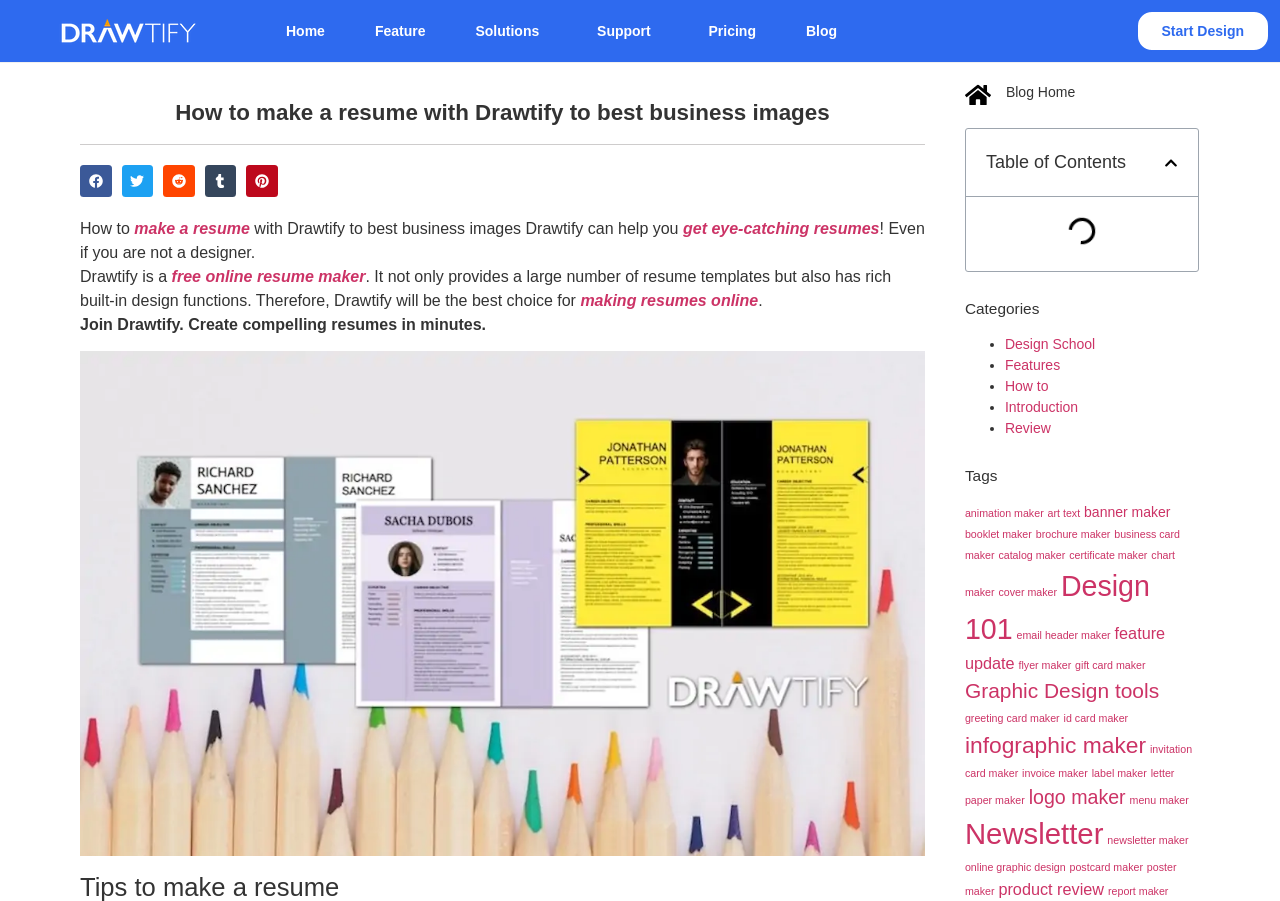Can you find the bounding box coordinates for the element that needs to be clicked to execute this instruction: "Subscribe to the feed"? The coordinates should be given as four float numbers between 0 and 1, i.e., [left, top, right, bottom].

None